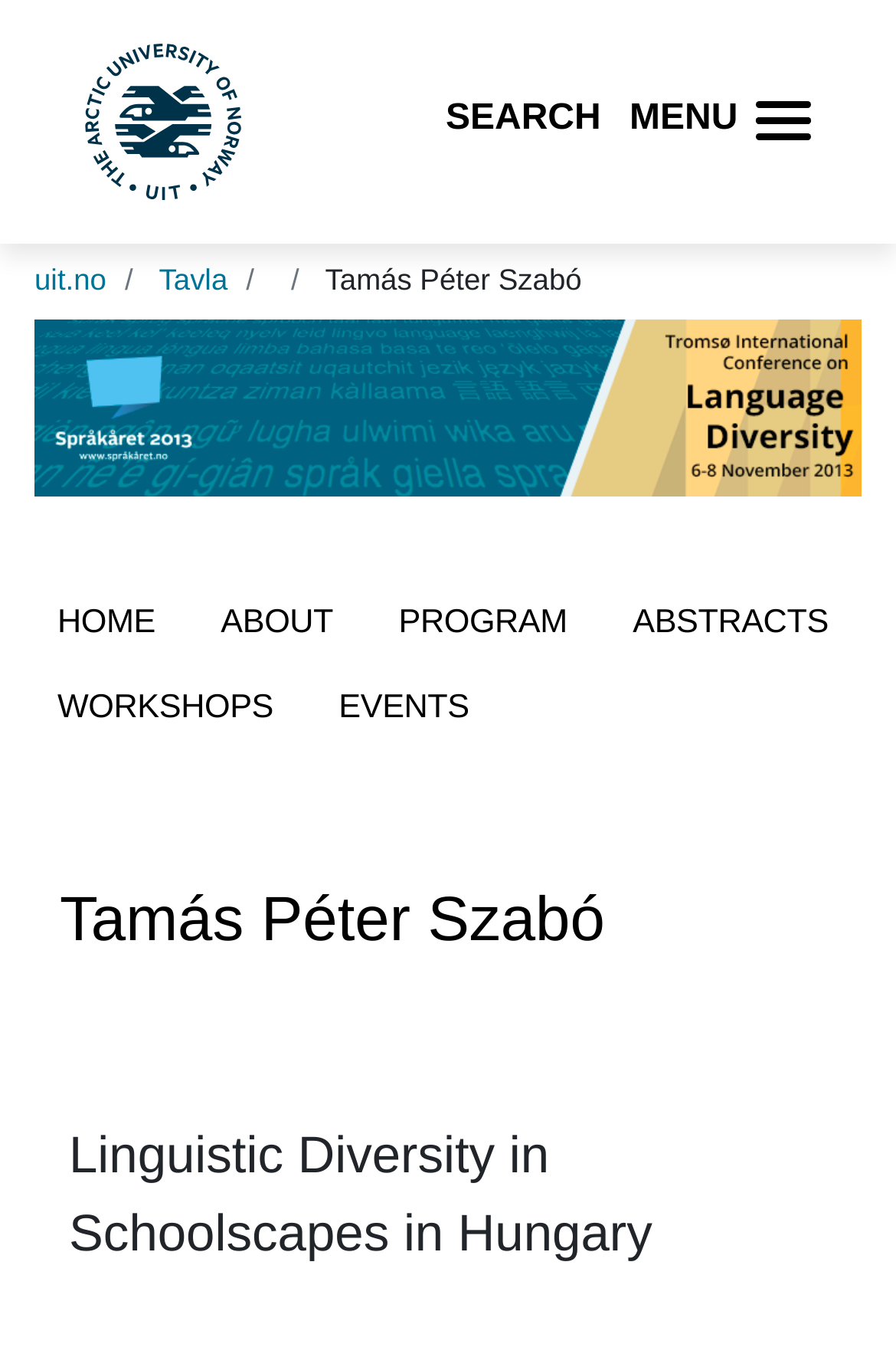Please reply with a single word or brief phrase to the question: 
What is the name of the university?

UiT The Arctic University of Norway